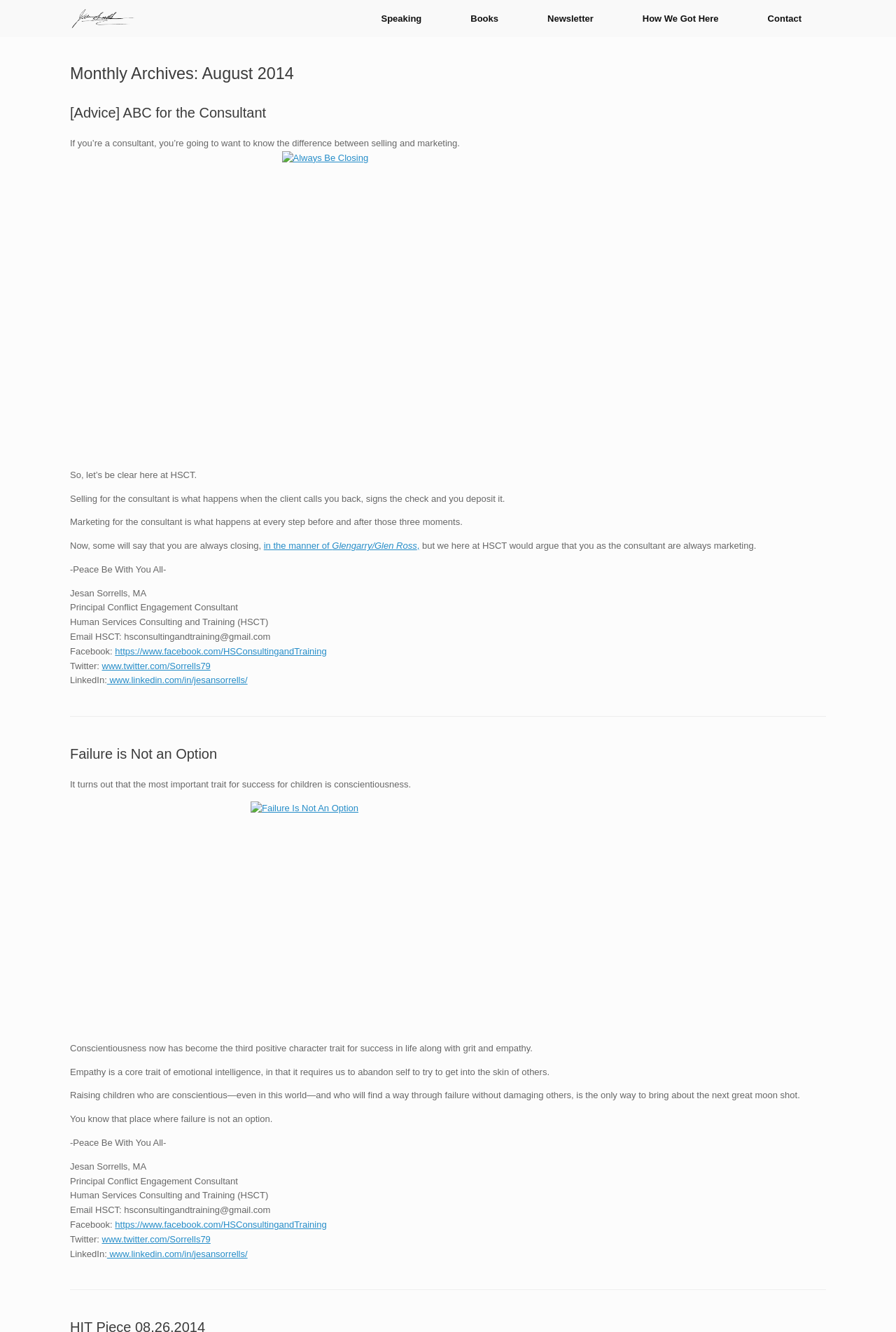Give the bounding box coordinates for this UI element: "www.linkedin.com/in/jesansorrells/". The coordinates should be four float numbers between 0 and 1, arranged as [left, top, right, bottom].

[0.119, 0.937, 0.276, 0.945]